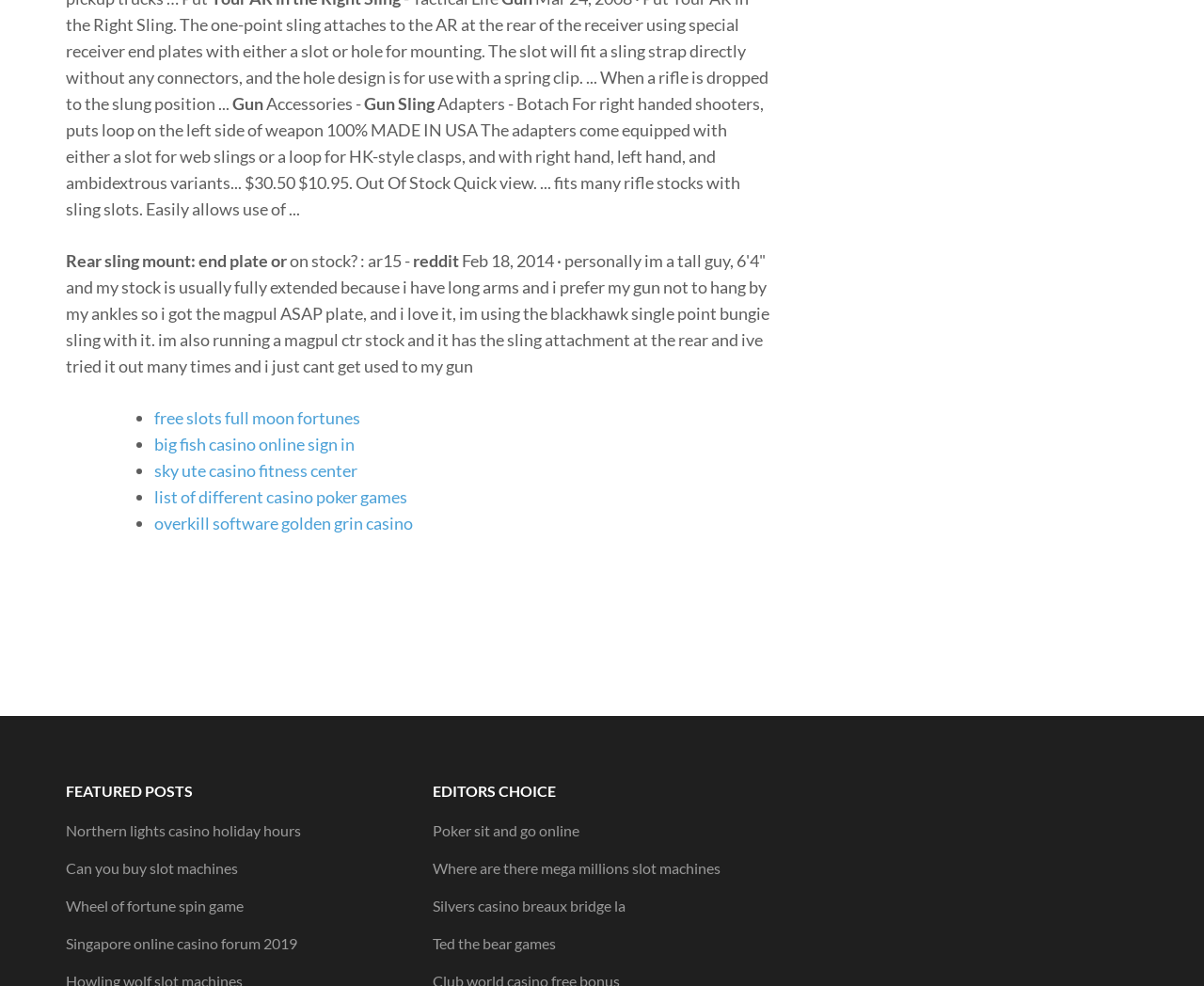Pinpoint the bounding box coordinates of the clickable element needed to complete the instruction: "View the post 'Northern lights casino holiday hours'". The coordinates should be provided as four float numbers between 0 and 1: [left, top, right, bottom].

[0.055, 0.833, 0.25, 0.851]